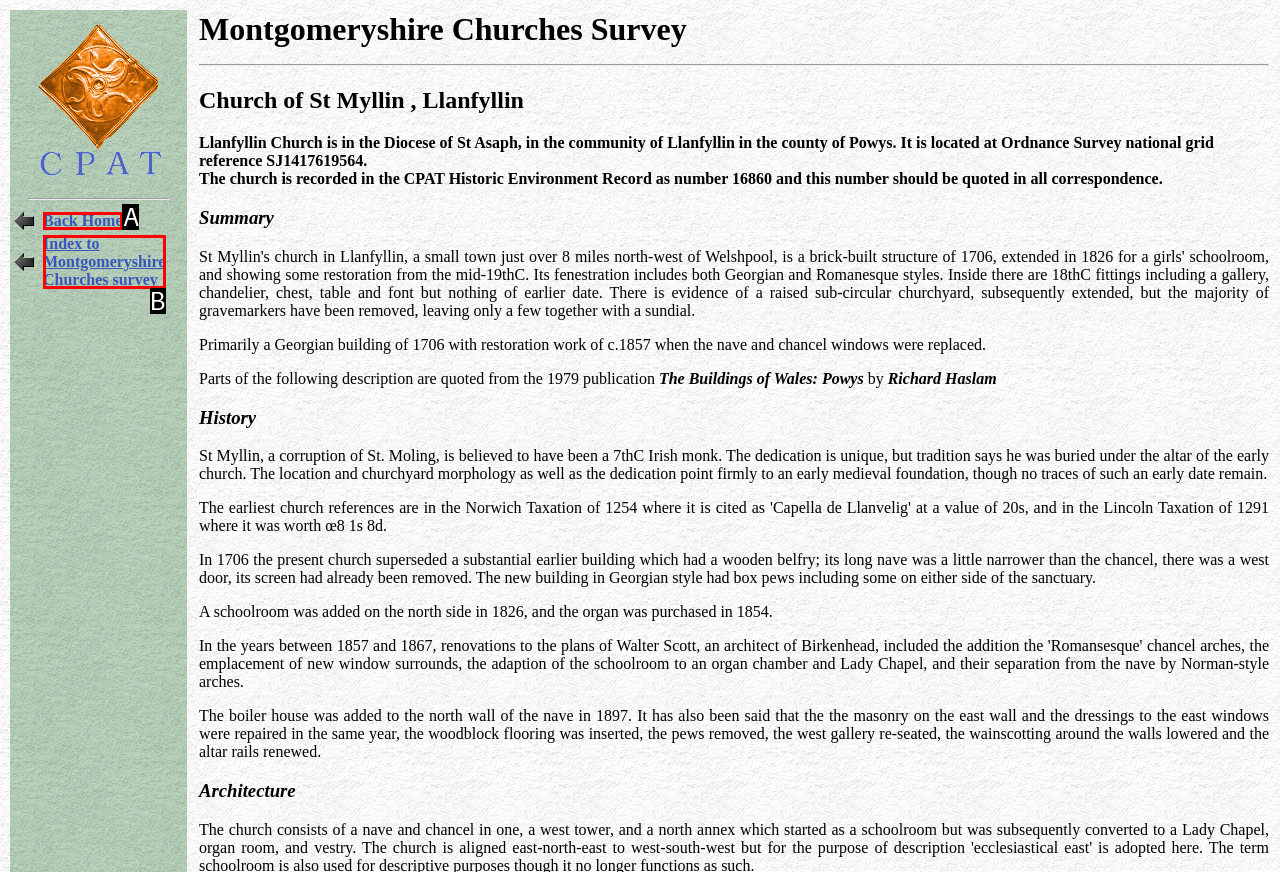Select the option that aligns with the description: Back Home
Respond with the letter of the correct choice from the given options.

A